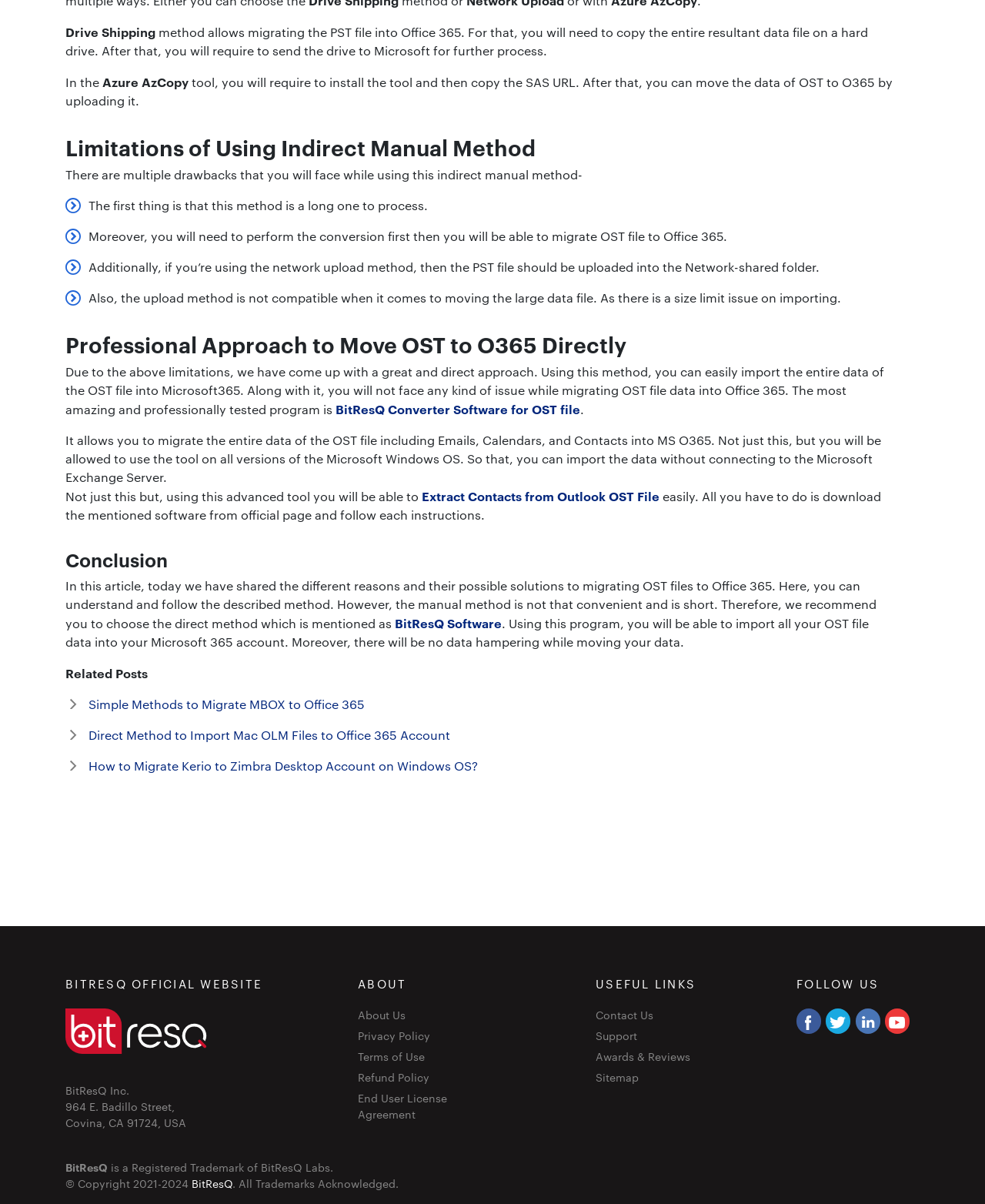What is the name of the software recommended for migrating OST file to Office 365?
Based on the screenshot, provide your answer in one word or phrase.

BitResQ Converter Software